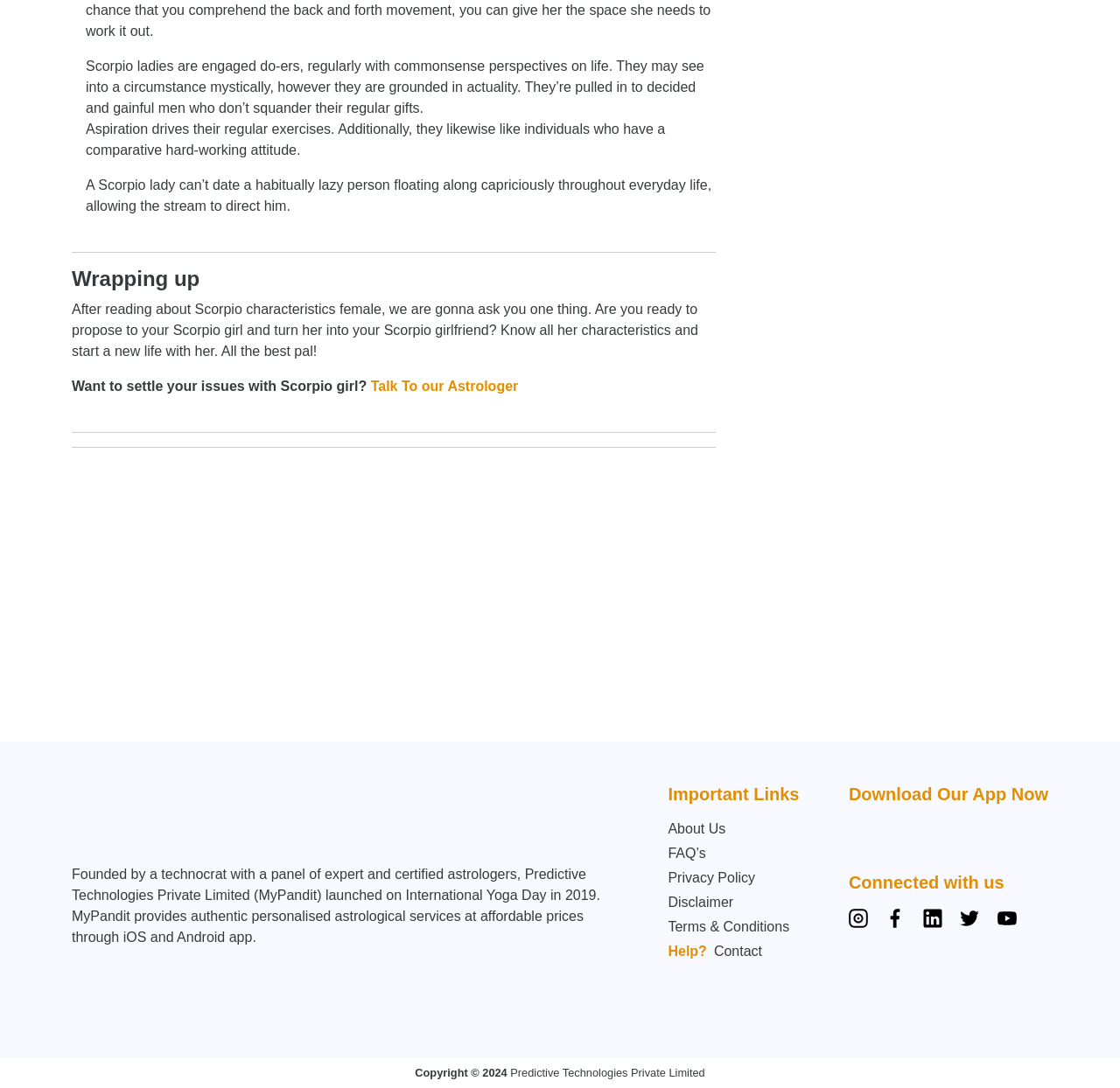Respond with a single word or phrase to the following question: What is the purpose of the website?

Astrological services